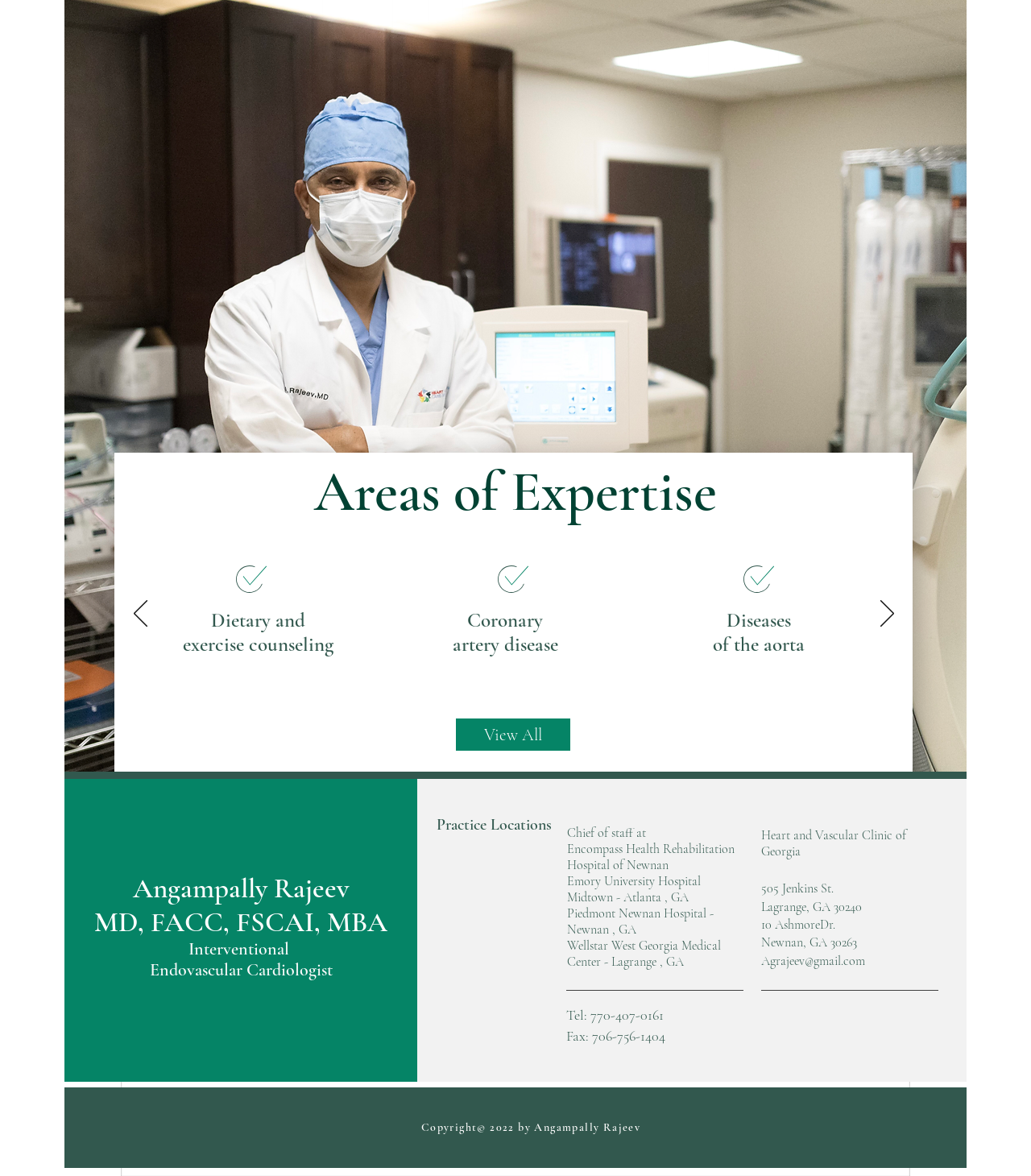What is the phone number of the clinic?
Please provide a detailed answer to the question.

The phone number of the clinic can be found in the section 'Heart and Vascular Clinic of Georgia' where it is written as 'Tel: 770-407-0161'.